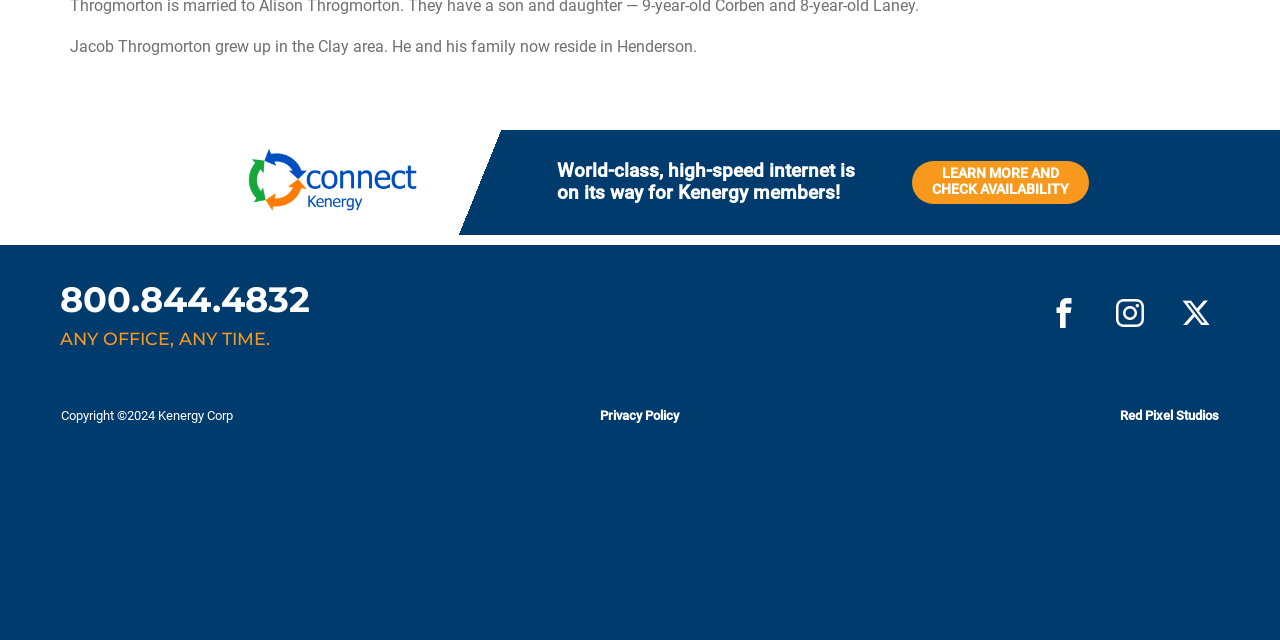Calculate the bounding box coordinates of the UI element given the description: "June 2022".

None